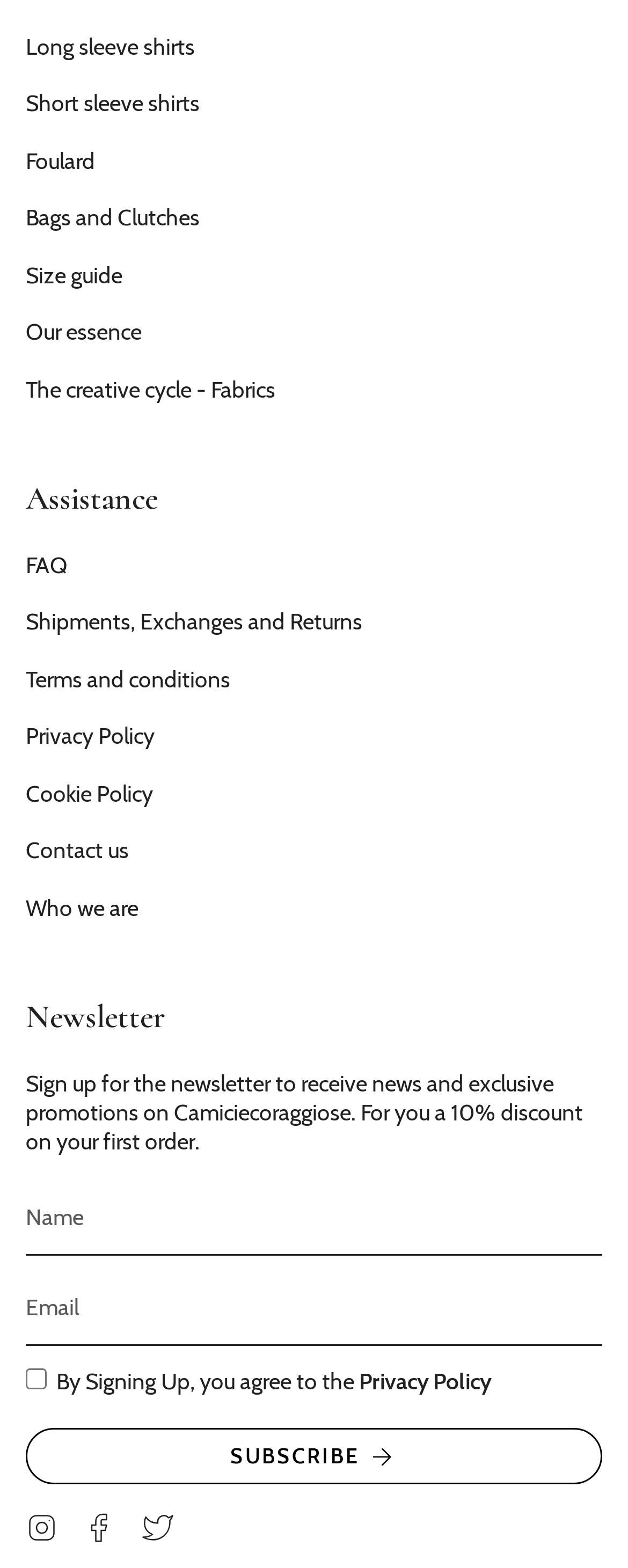Use a single word or phrase to answer this question: 
What is the required information to subscribe to the newsletter?

Email